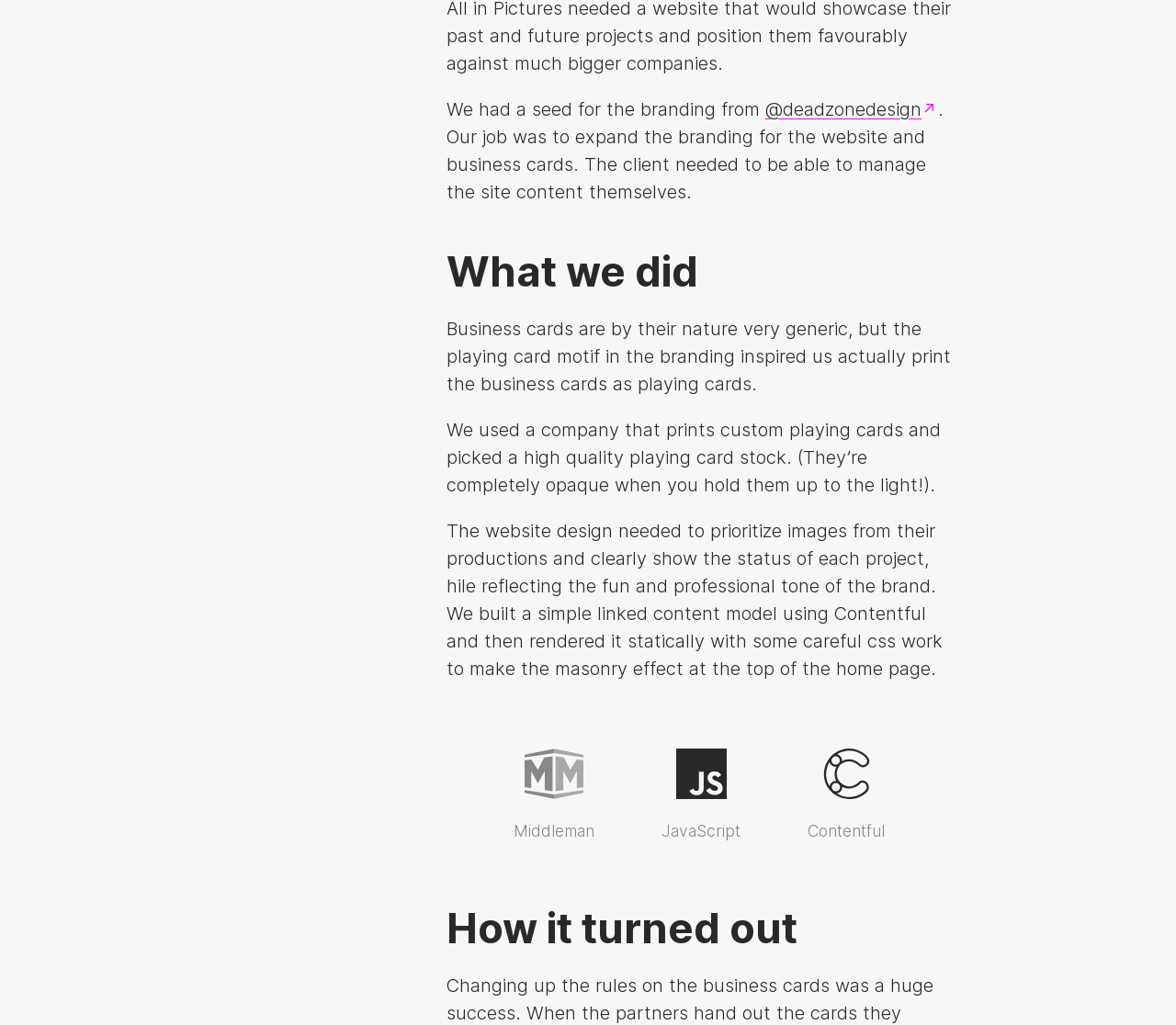Given the description "@deadzonedesign", provide the bounding box coordinates of the corresponding UI element.

[0.651, 0.093, 0.797, 0.12]